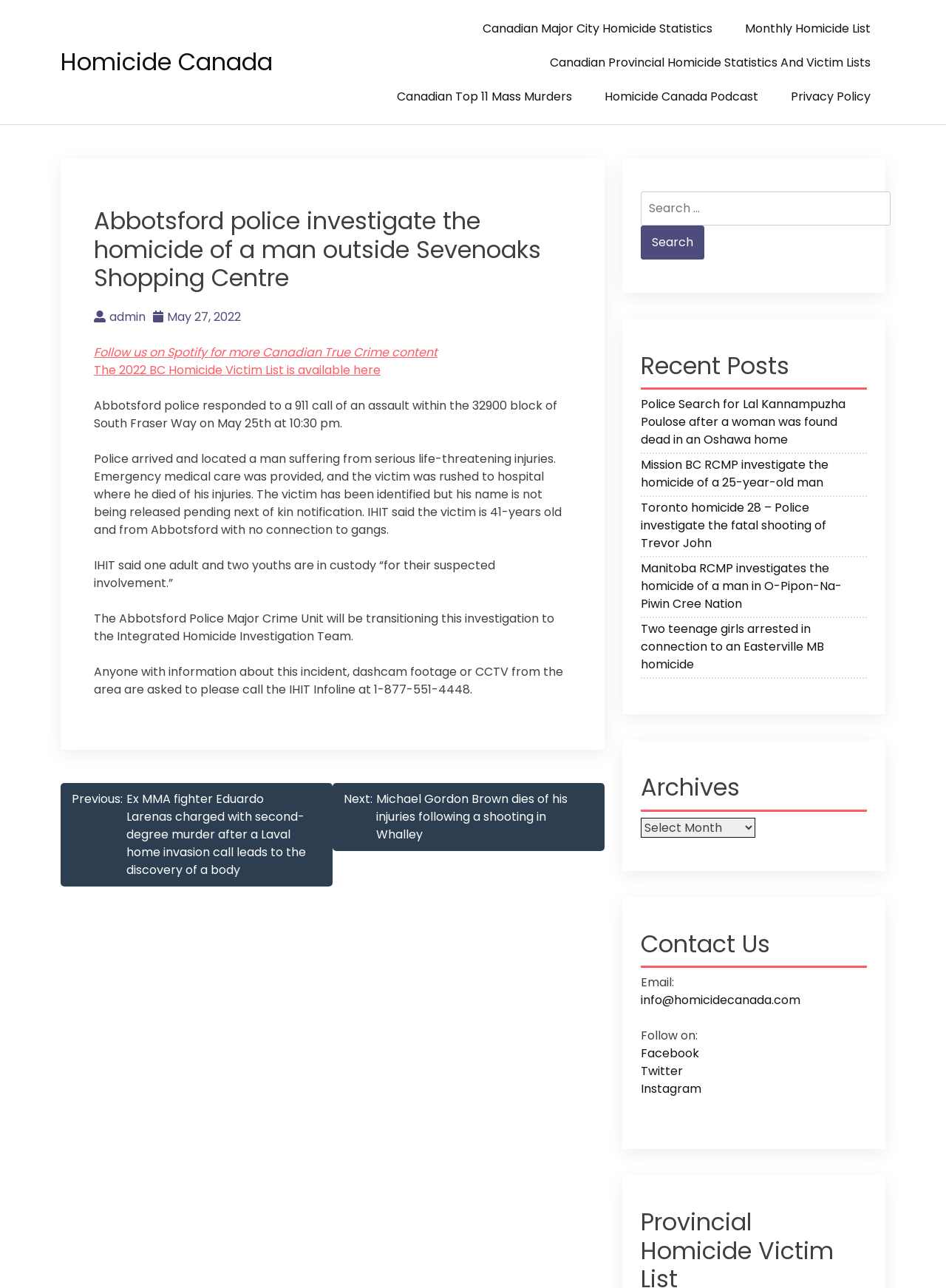Please identify the bounding box coordinates of the clickable element to fulfill the following instruction: "Read the previous post". The coordinates should be four float numbers between 0 and 1, i.e., [left, top, right, bottom].

[0.064, 0.608, 0.352, 0.688]